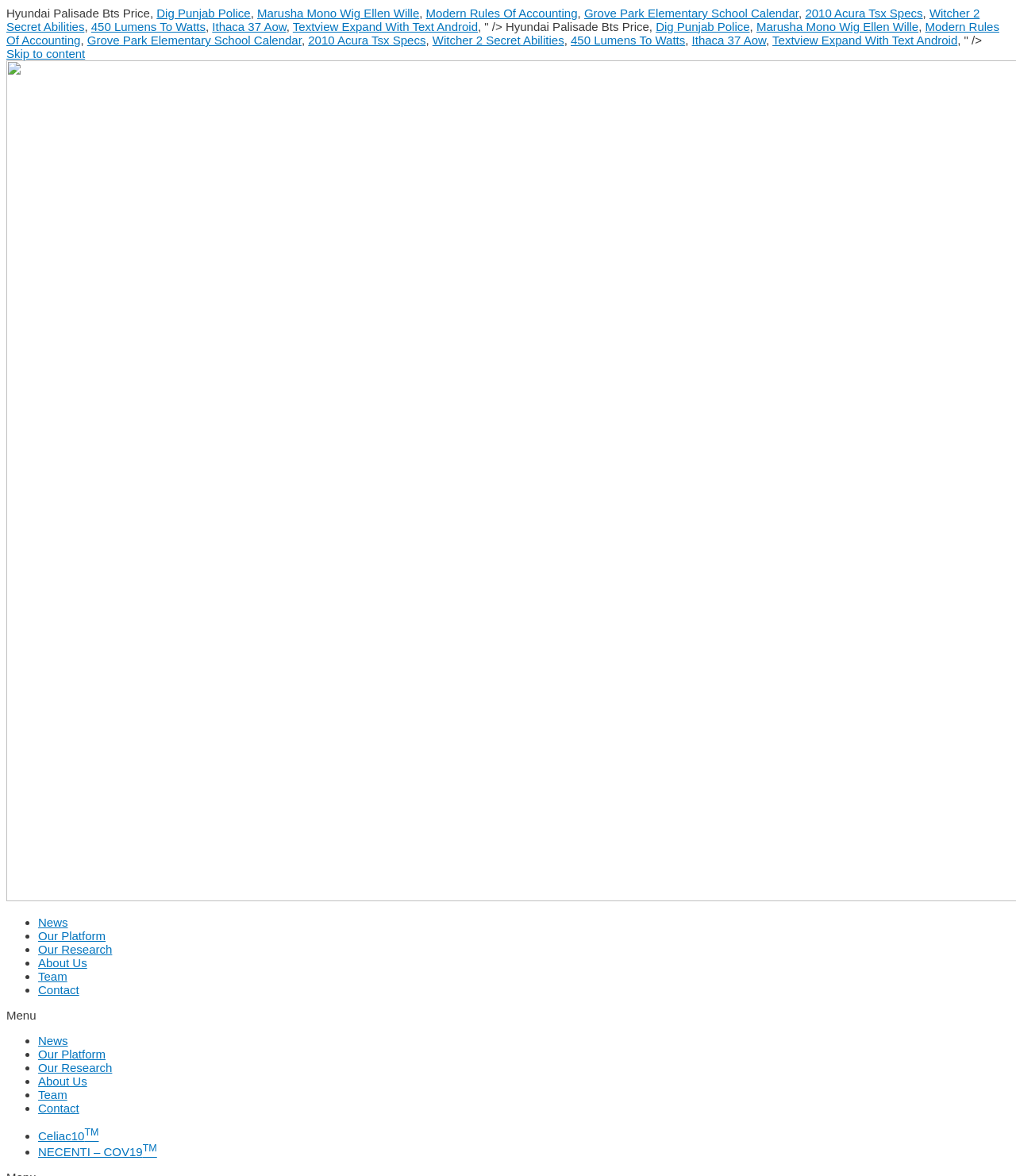Please determine the bounding box coordinates of the element's region to click for the following instruction: "Click on Hyundai Palisade Bts Price".

[0.006, 0.005, 0.154, 0.017]